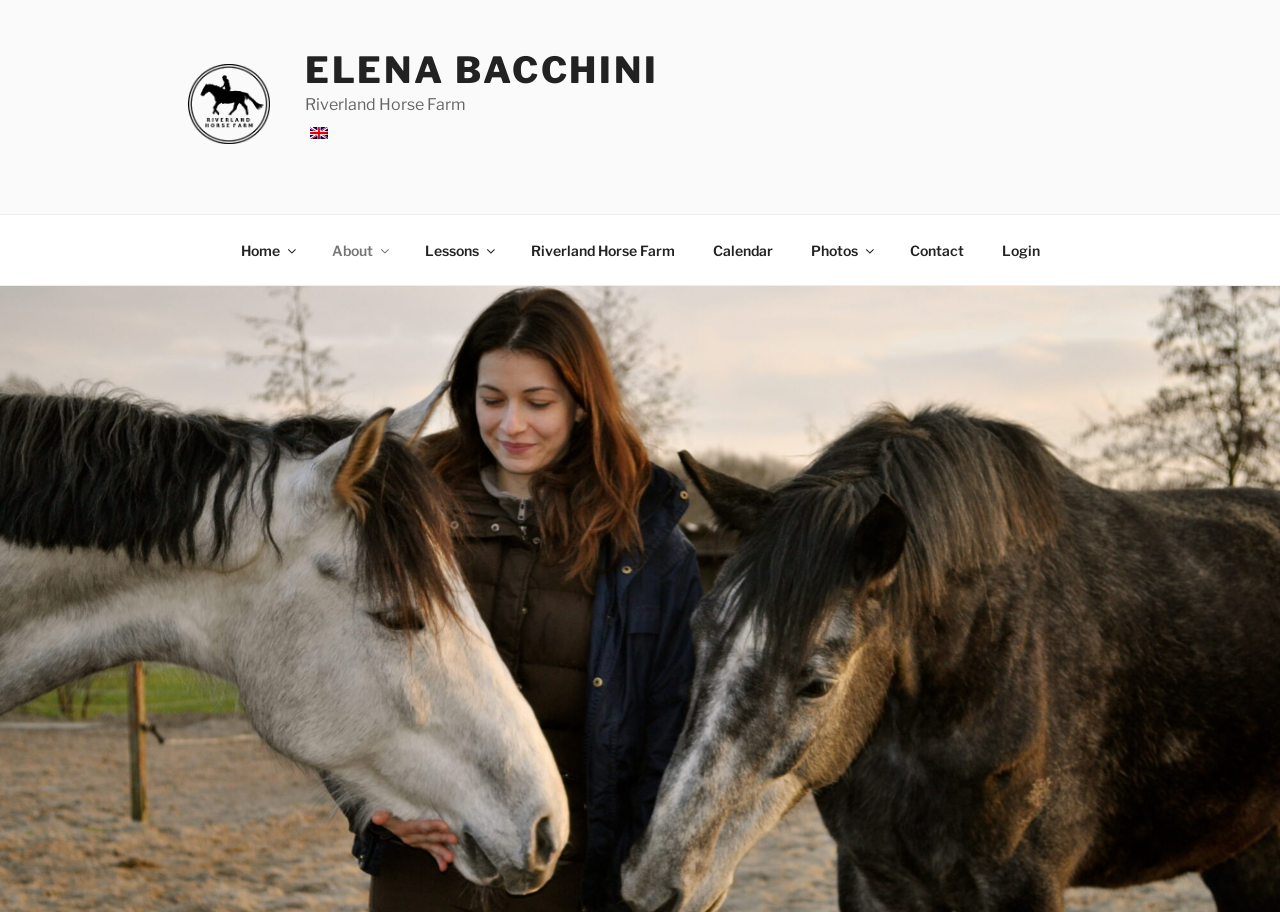Please determine the bounding box coordinates of the element's region to click in order to carry out the following instruction: "Click the 'Change of Plans' link". The coordinates should be four float numbers between 0 and 1, i.e., [left, top, right, bottom].

None